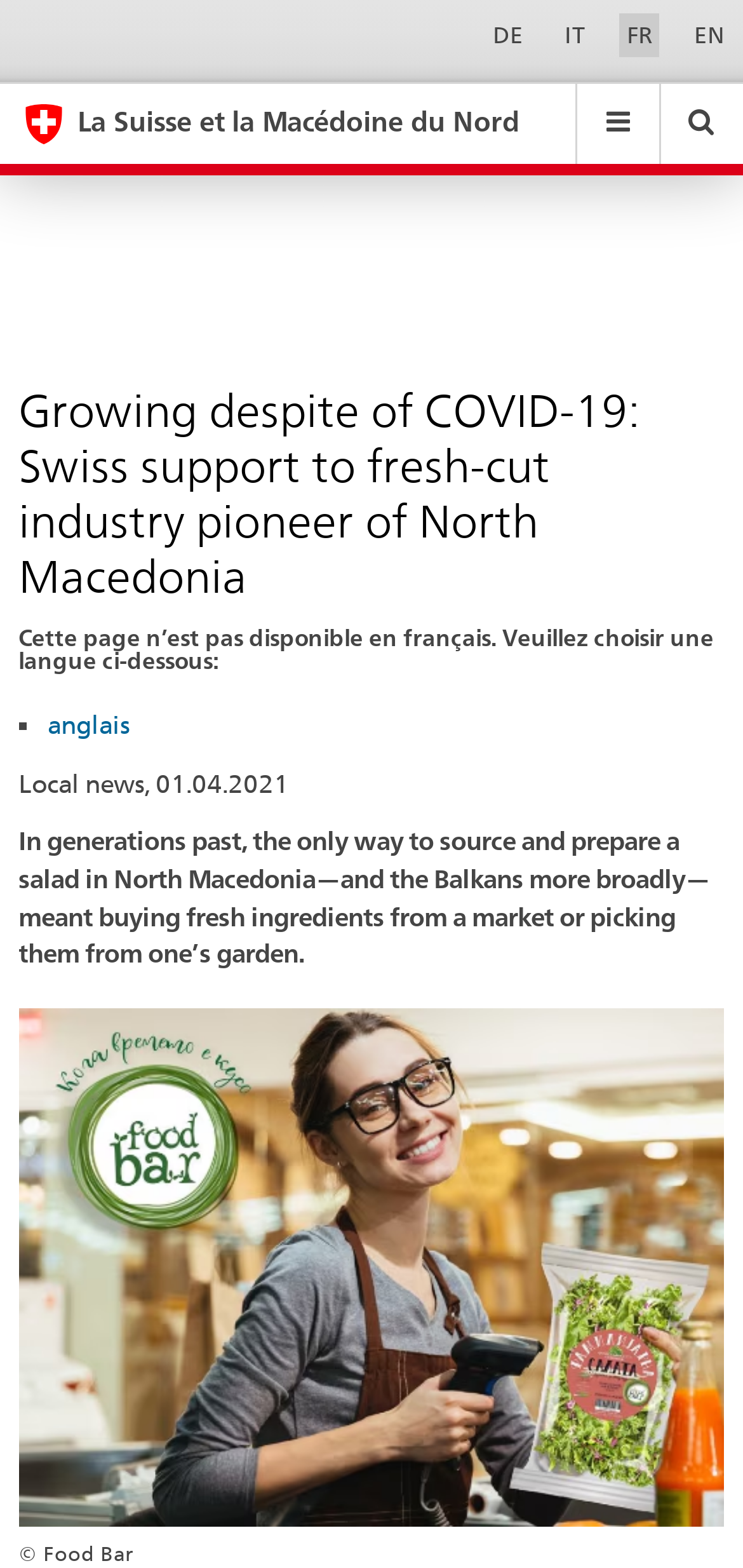What is the topic of the article on this webpage?
Could you please answer the question thoroughly and with as much detail as possible?

I read the heading of the article, which is 'Growing despite of COVID-19: Swiss support to fresh-cut industry pioneer of North Macedonia', and the first sentence of the article, which mentions sourcing and preparing a salad in North Macedonia, so I inferred that the topic of the article is the fresh-cut industry in North Macedonia.